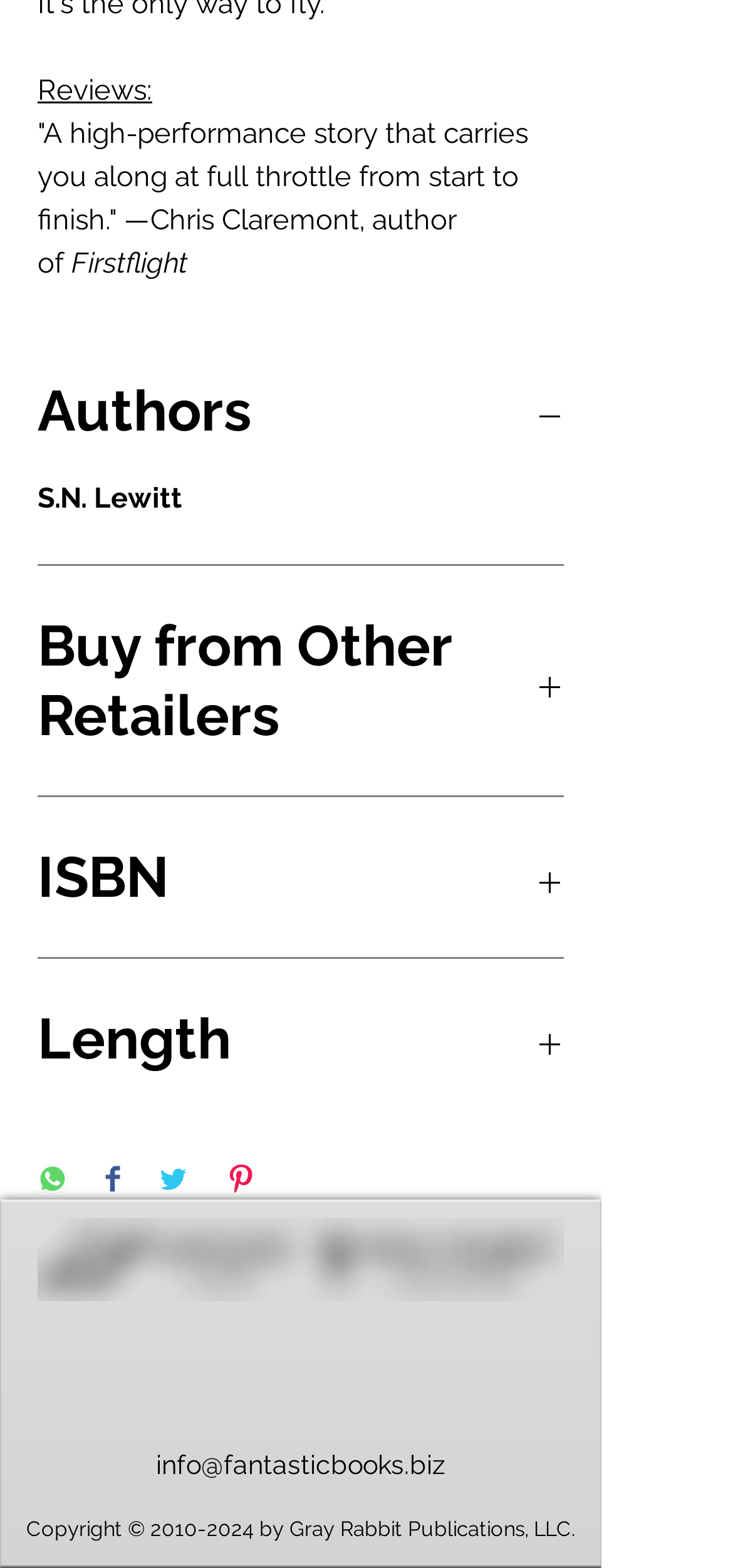Who is the author of the book?
Please provide a comprehensive answer based on the information in the image.

The author of the book is 'S.N. Lewitt' which is mentioned in the StaticText element with the text 'S.N. Lewitt' at coordinates [0.051, 0.306, 0.249, 0.328].